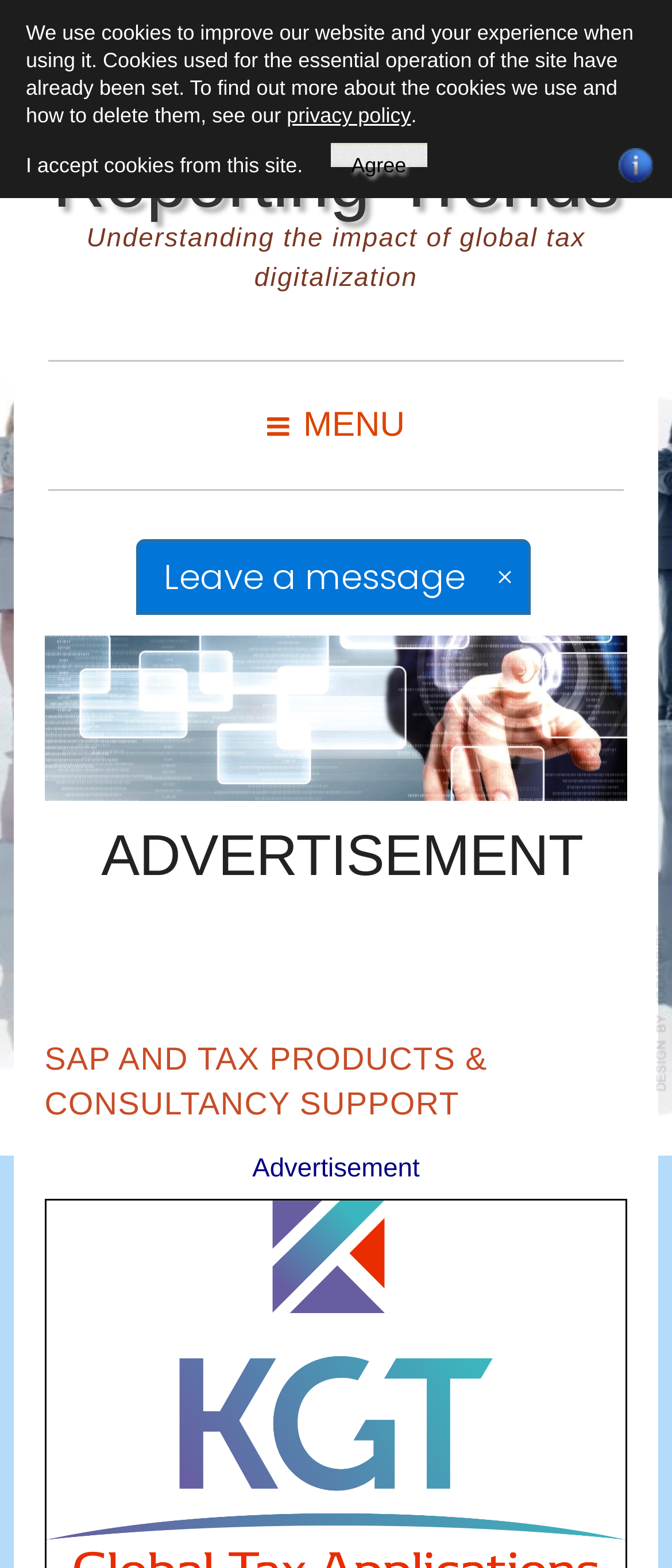Give a short answer using one word or phrase for the question:
How many links are on the webpage?

6